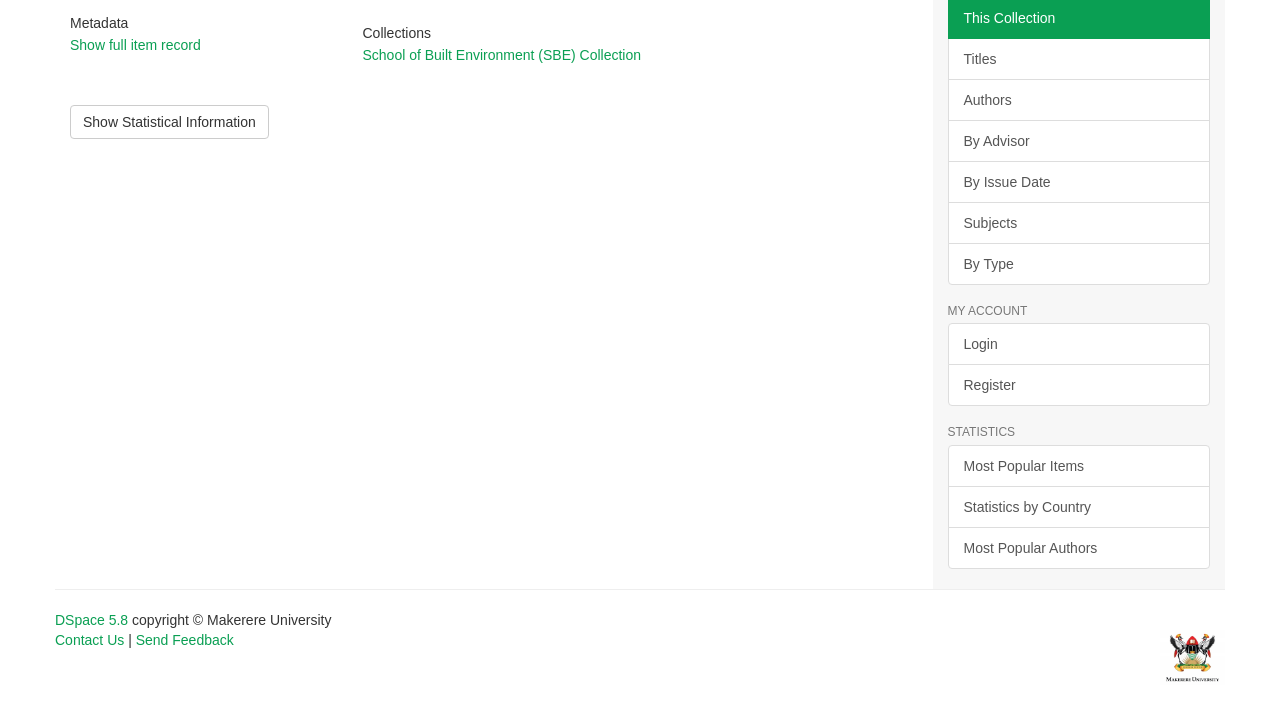Please provide the bounding box coordinates for the UI element as described: "Authors". The coordinates must be four floats between 0 and 1, represented as [left, top, right, bottom].

[0.74, 0.111, 0.945, 0.169]